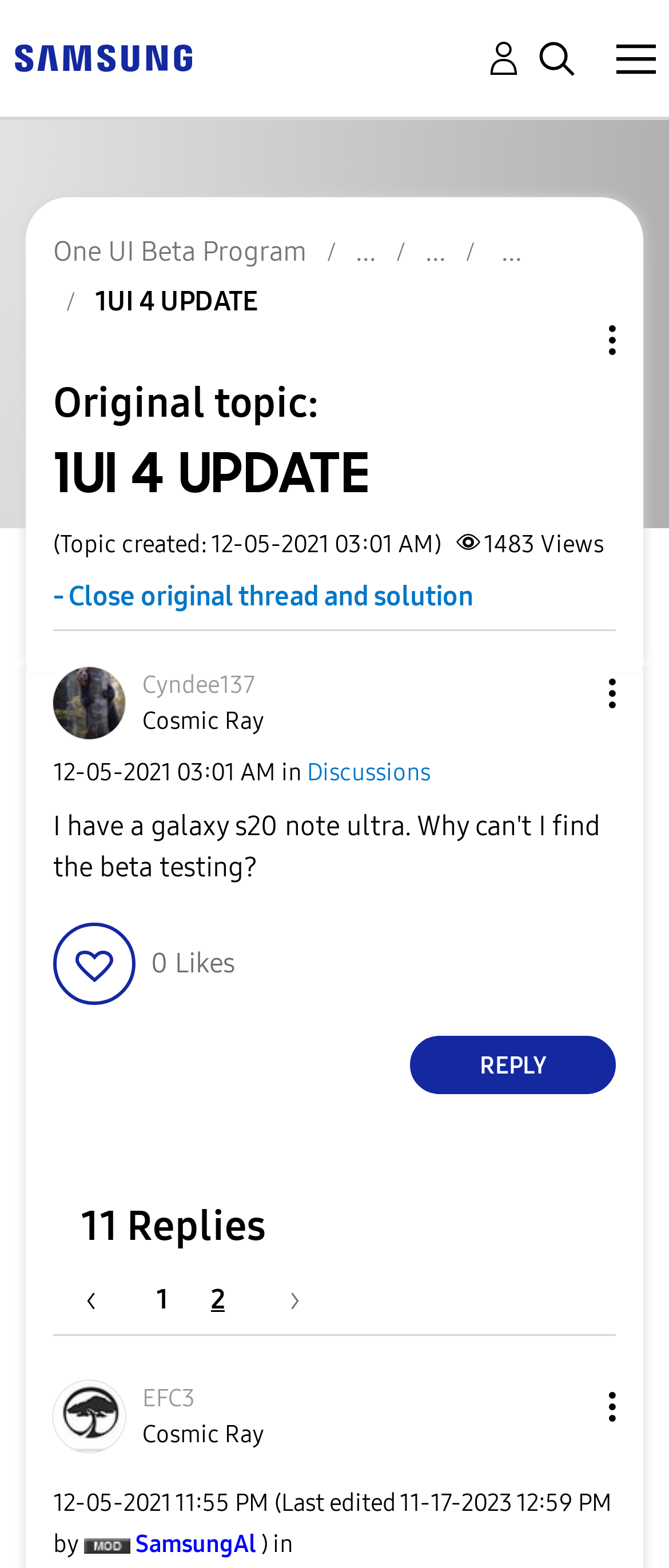Determine the bounding box for the HTML element described here: "« Previous". The coordinates should be given as [left, top, right, bottom] with each number being a float between 0 and 1.

[0.121, 0.806, 0.203, 0.851]